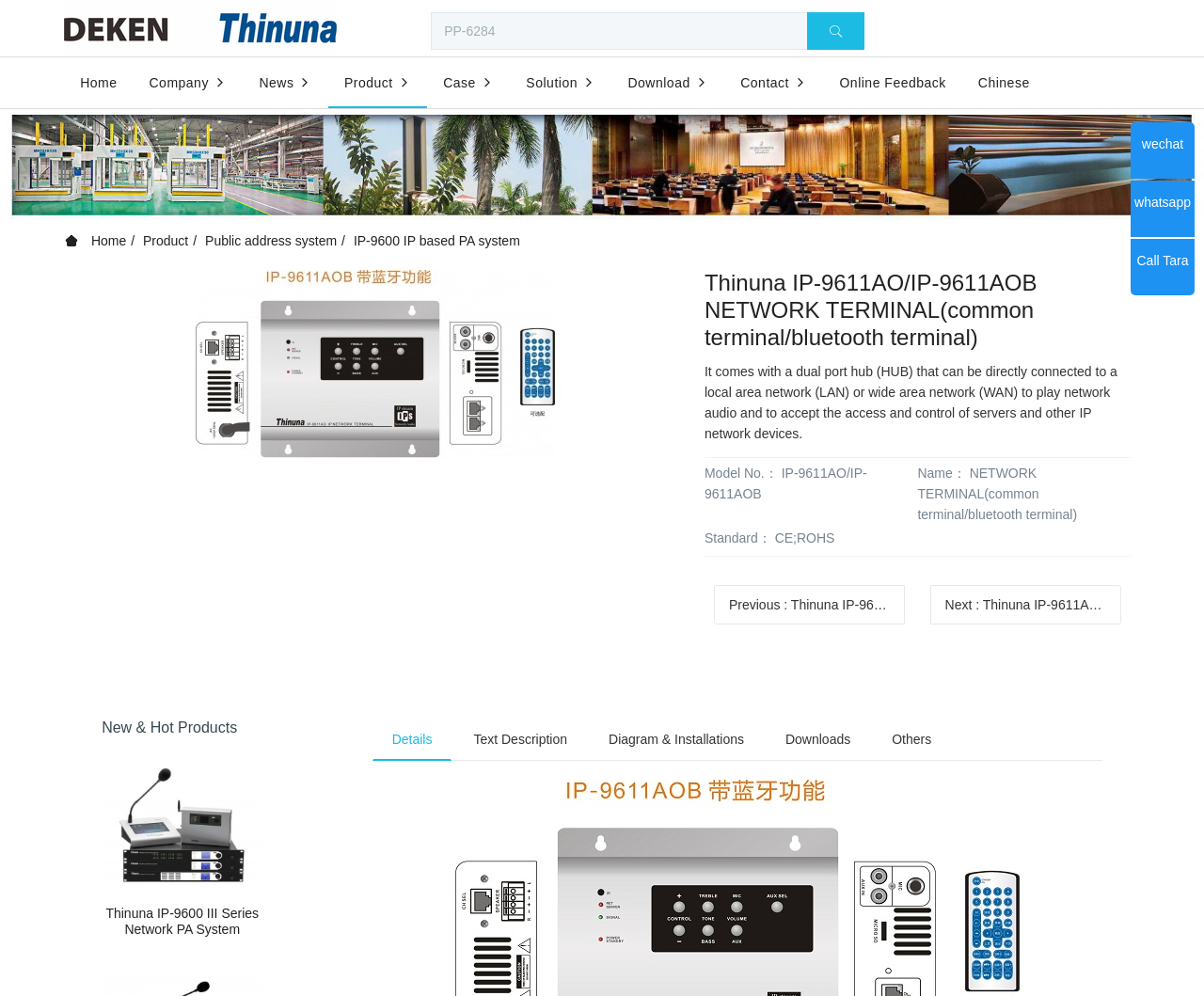Return the bounding box coordinates of the UI element that corresponds to this description: "Case". The coordinates must be given as four float numbers in the range of 0 and 1, [left, top, right, bottom].

[0.355, 0.058, 0.424, 0.109]